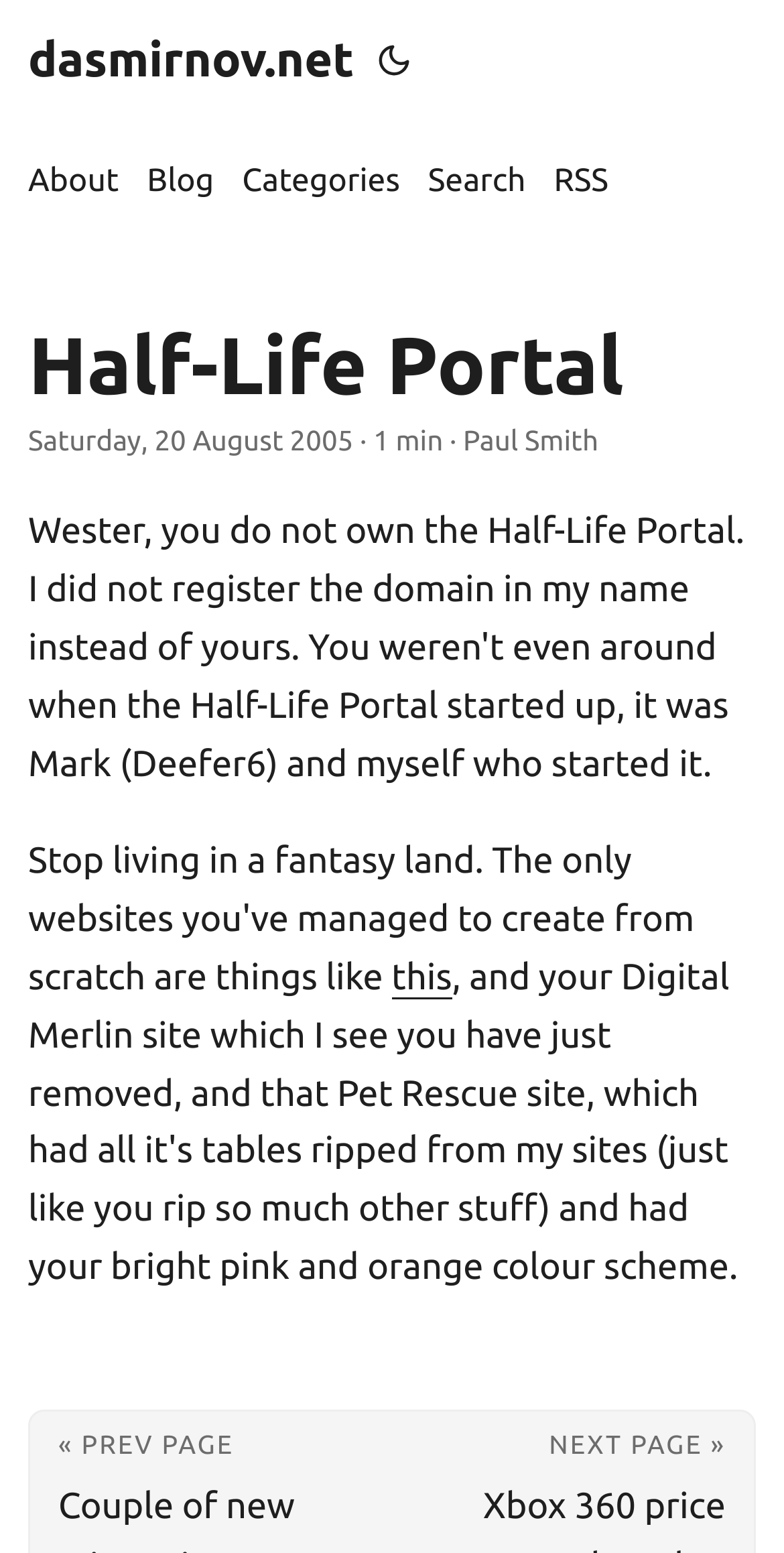Please specify the bounding box coordinates of the area that should be clicked to accomplish the following instruction: "click About". The coordinates should consist of four float numbers between 0 and 1, i.e., [left, top, right, bottom].

[0.036, 0.078, 0.152, 0.155]